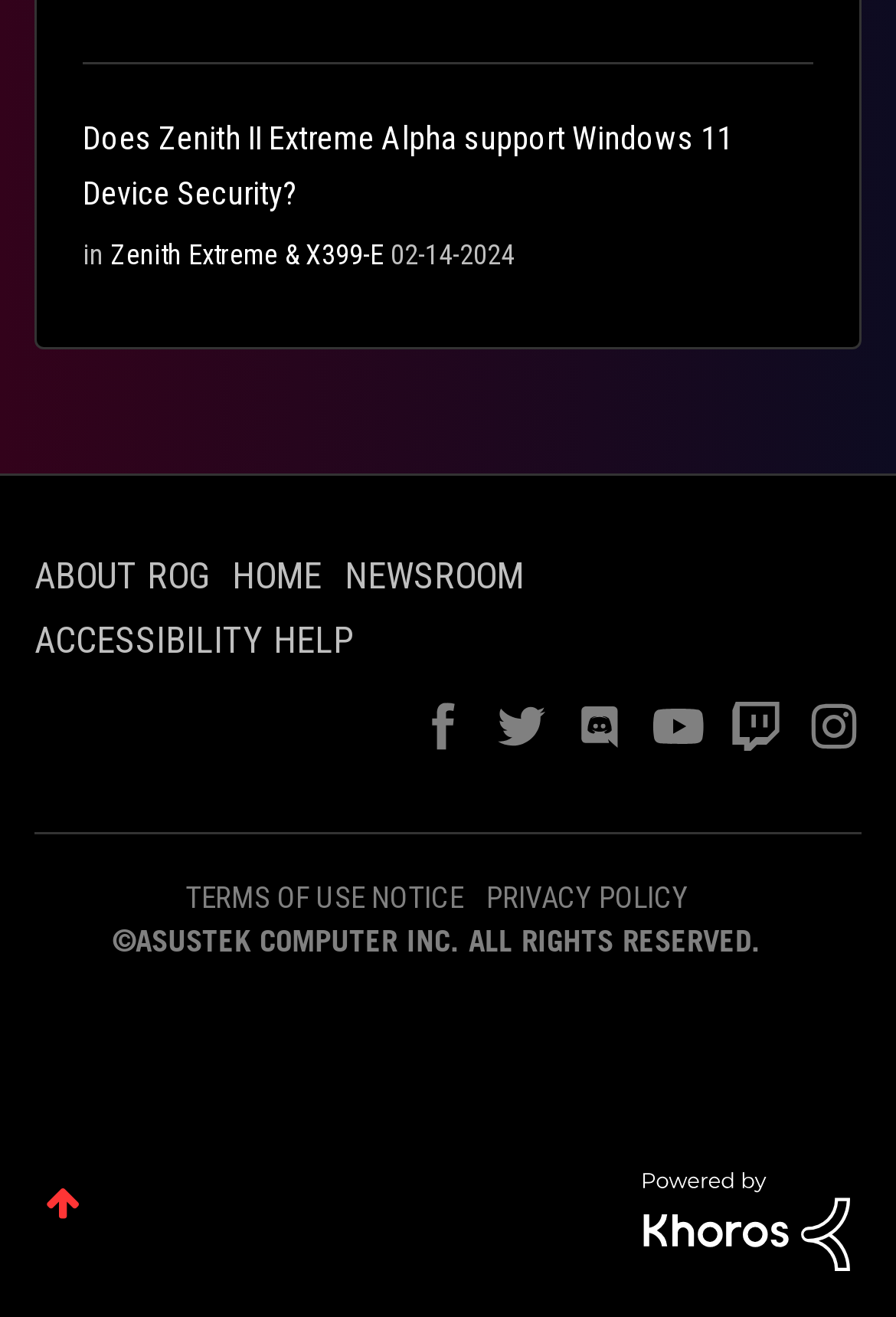What is the date mentioned on the webpage?
Look at the image and respond to the question as thoroughly as possible.

The date '02-14-2024' is mentioned on the webpage, which is likely a publication or update date.